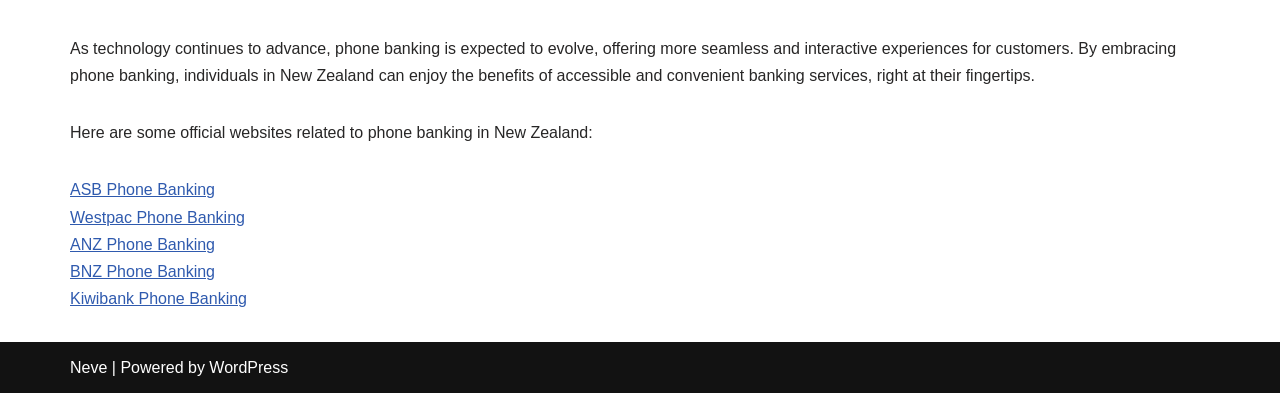What is the expected evolution of phone banking?
Based on the image, provide a one-word or brief-phrase response.

More seamless and interactive experiences